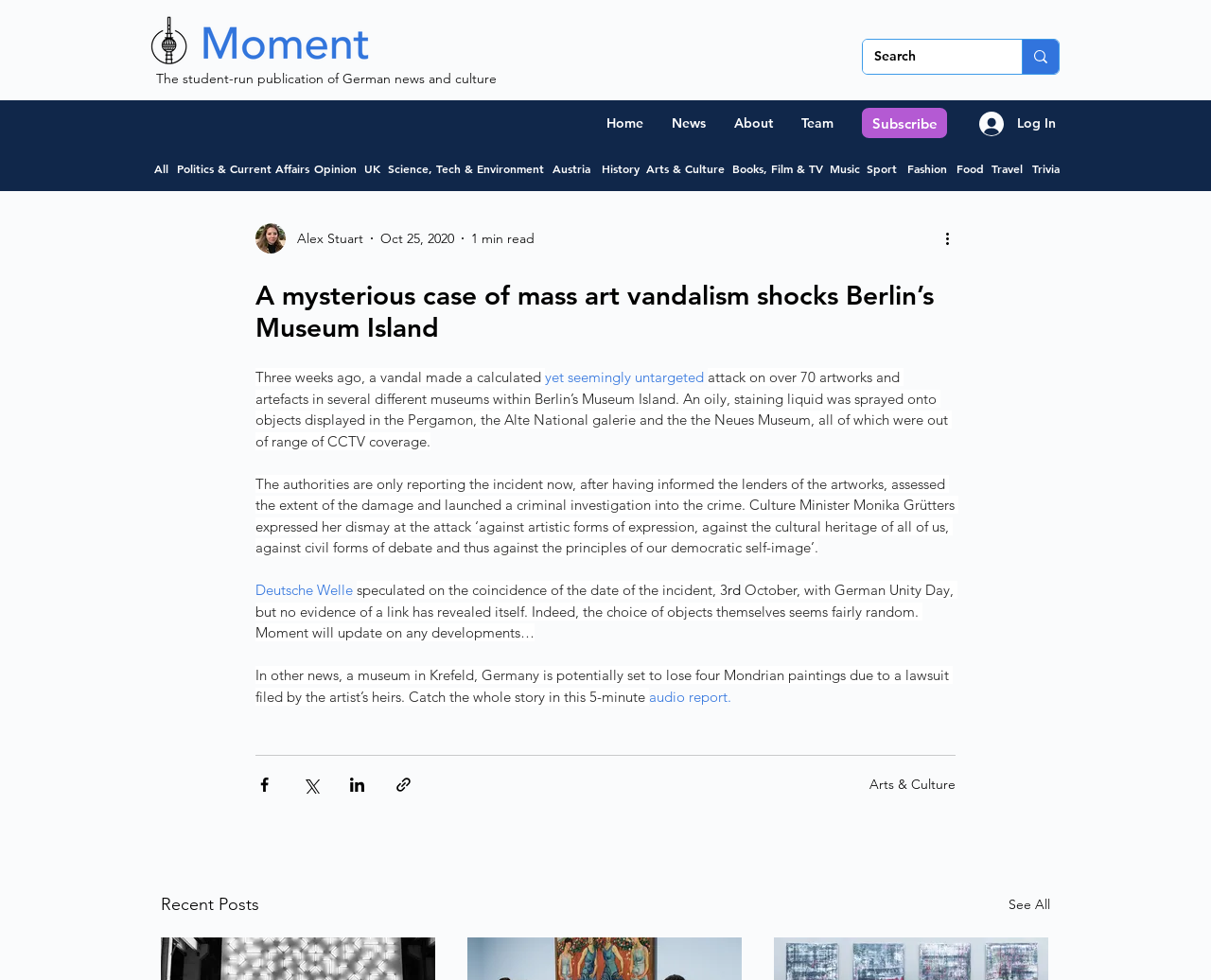Provide a one-word or brief phrase answer to the question:
What is the category of the article?

Arts & Culture